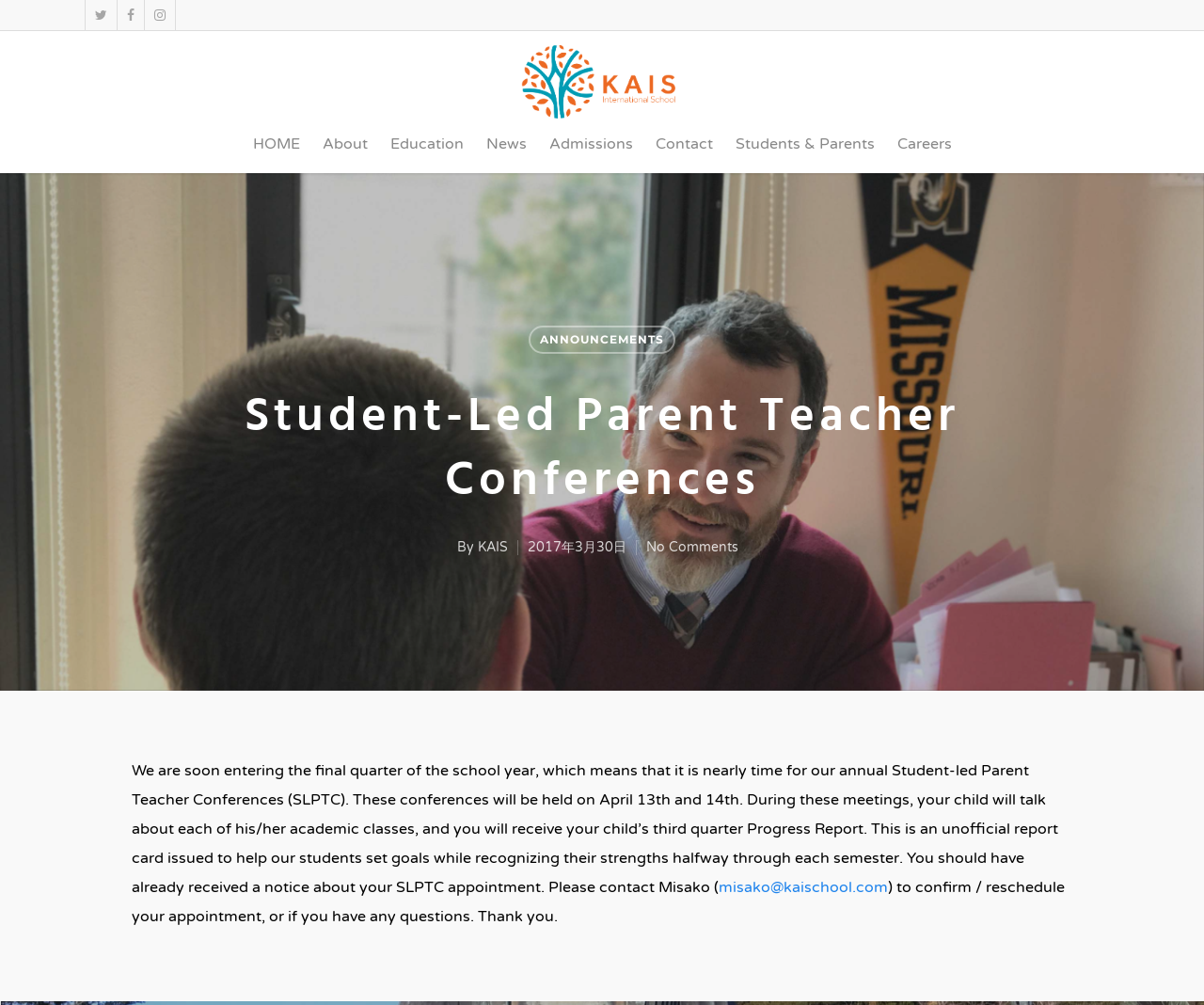Extract the bounding box coordinates for the described element: "Contact High School". The coordinates should be represented as four float numbers between 0 and 1: [left, top, right, bottom].

[0.552, 0.216, 0.708, 0.241]